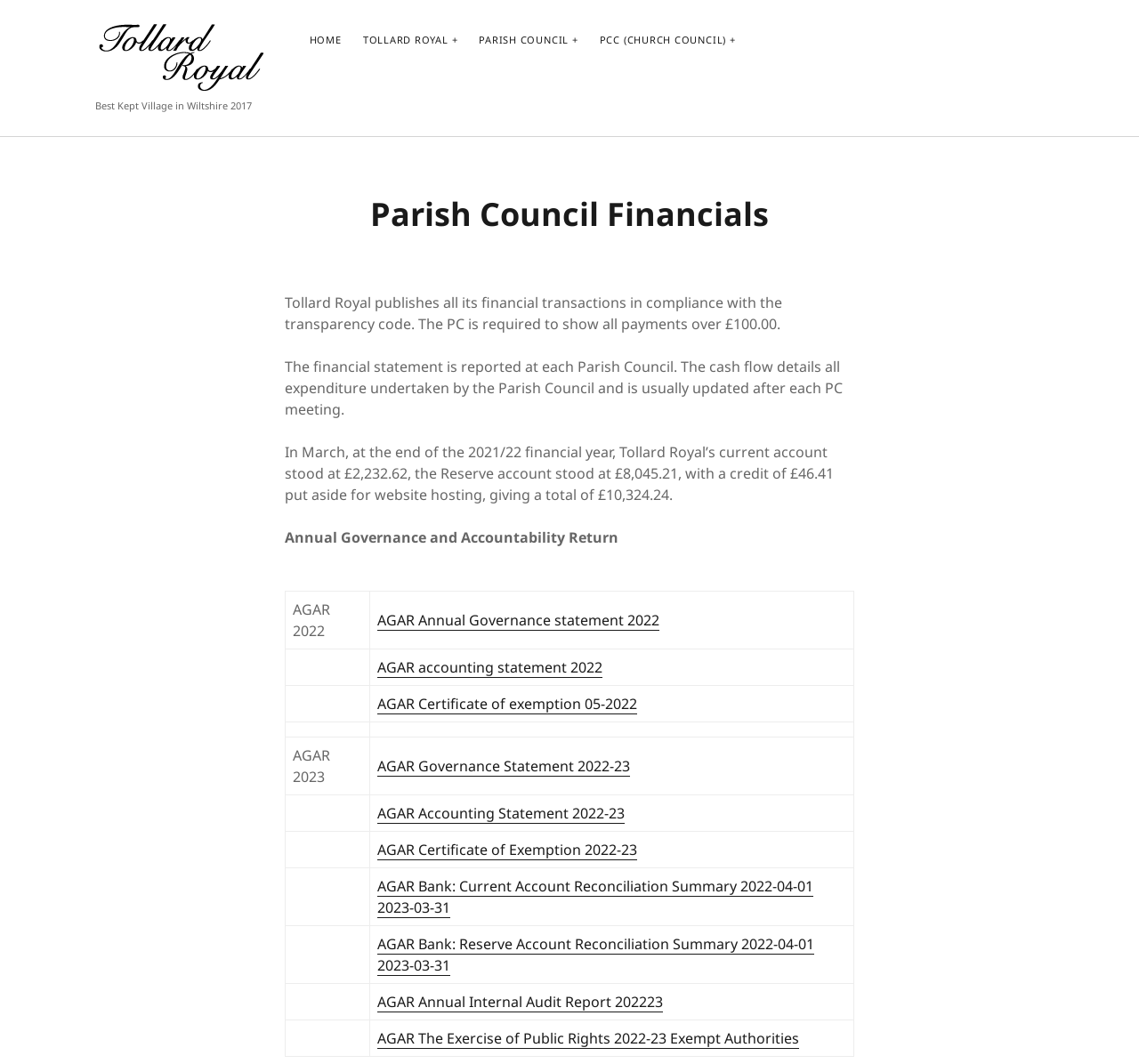Provide the bounding box coordinates of the HTML element this sentence describes: "Tollard Royal". The bounding box coordinates consist of four float numbers between 0 and 1, i.e., [left, top, right, bottom].

[0.319, 0.031, 0.402, 0.045]